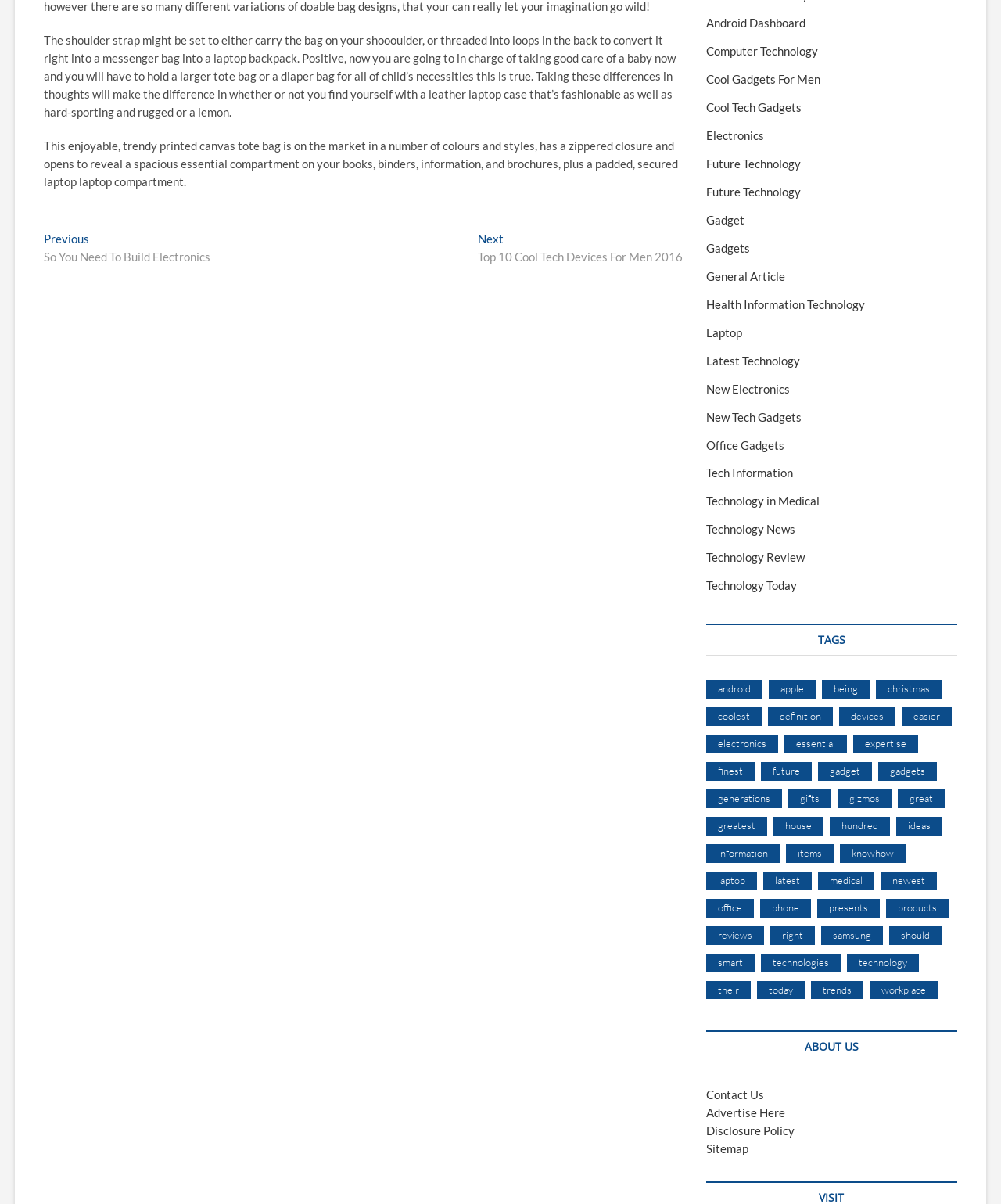Using the information in the image, give a detailed answer to the following question: What is the topic of the post?

Based on the content of the post, it appears to be discussing the features and benefits of a laptop backpack, including its ability to convert into a messenger bag and its spacious compartments.